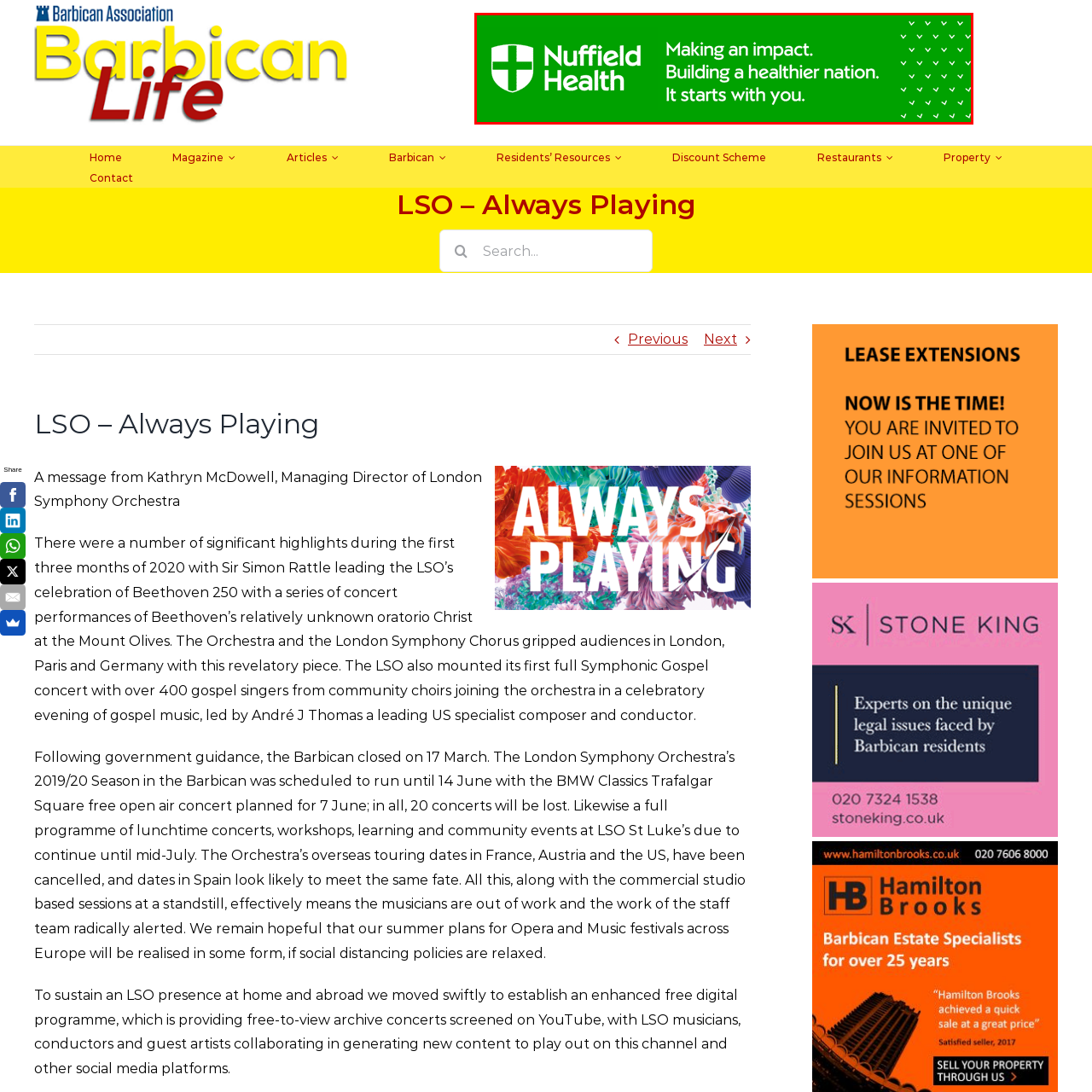Examine the section enclosed by the red box and give a brief answer to the question: What design element is added to the logo?

geometric patterns